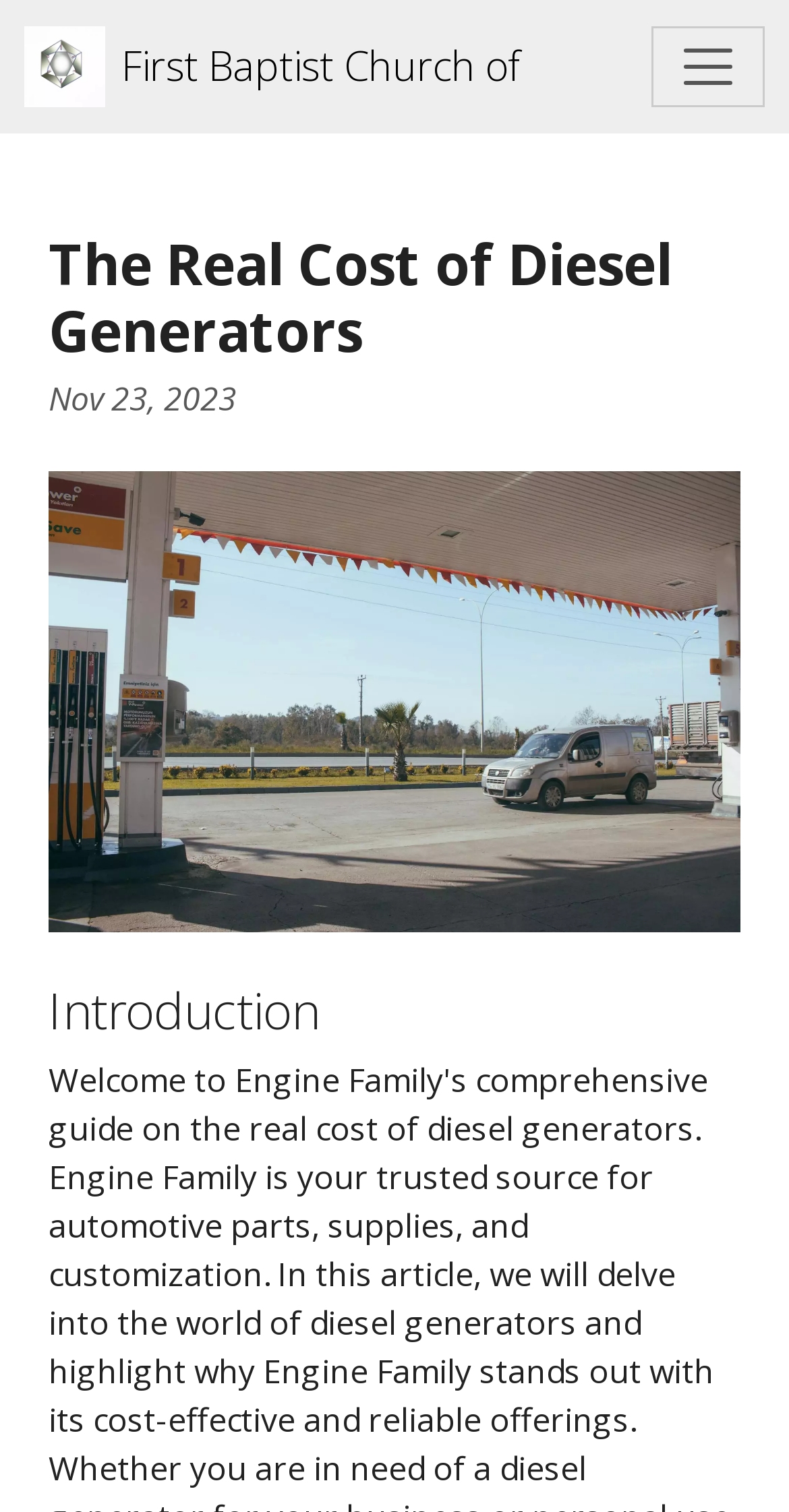Determine the webpage's heading and output its text content.

The Real Cost of Diesel Generators